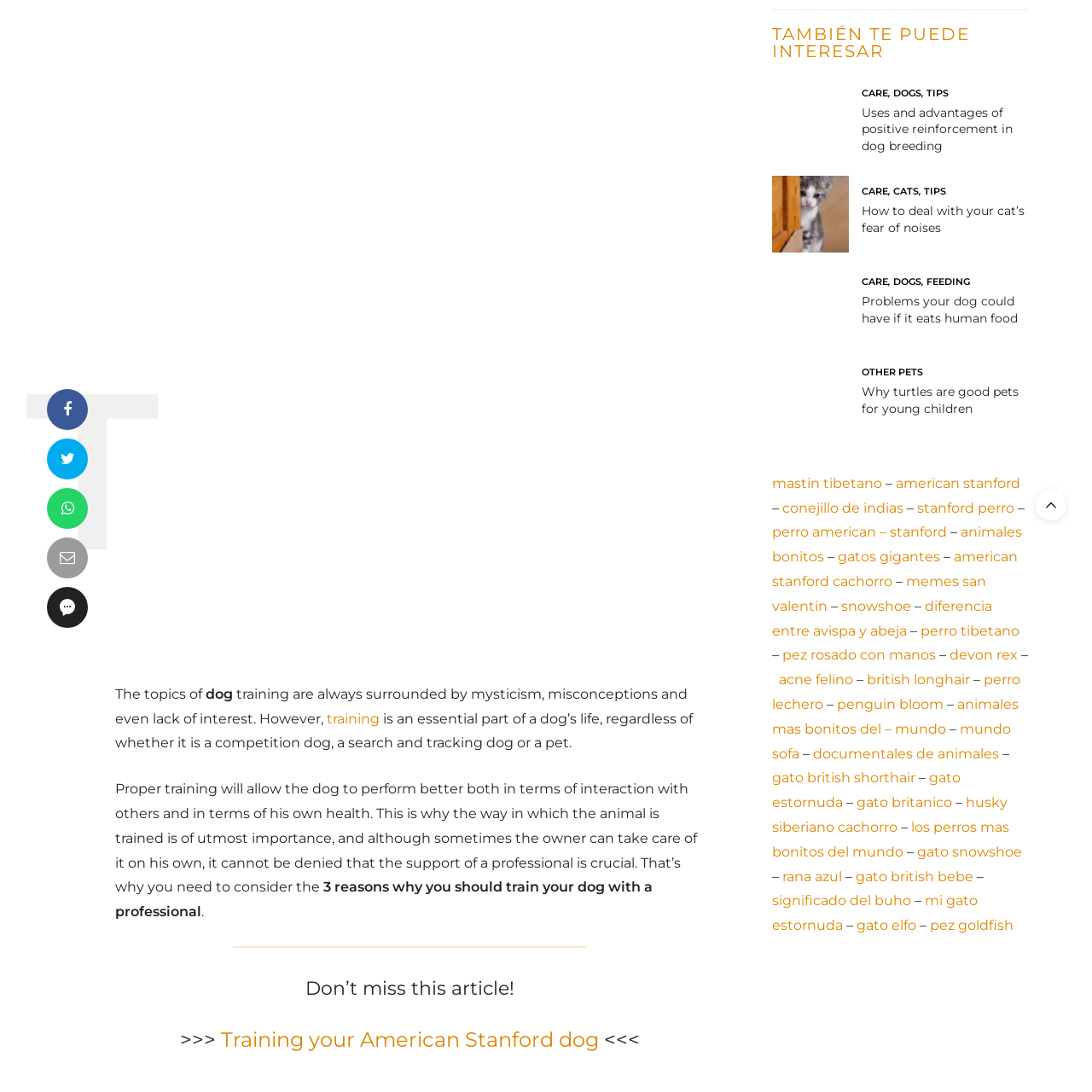Find the bounding box coordinates for the UI element that matches this description: "parent_node: 0".

[0.043, 0.447, 0.08, 0.484]